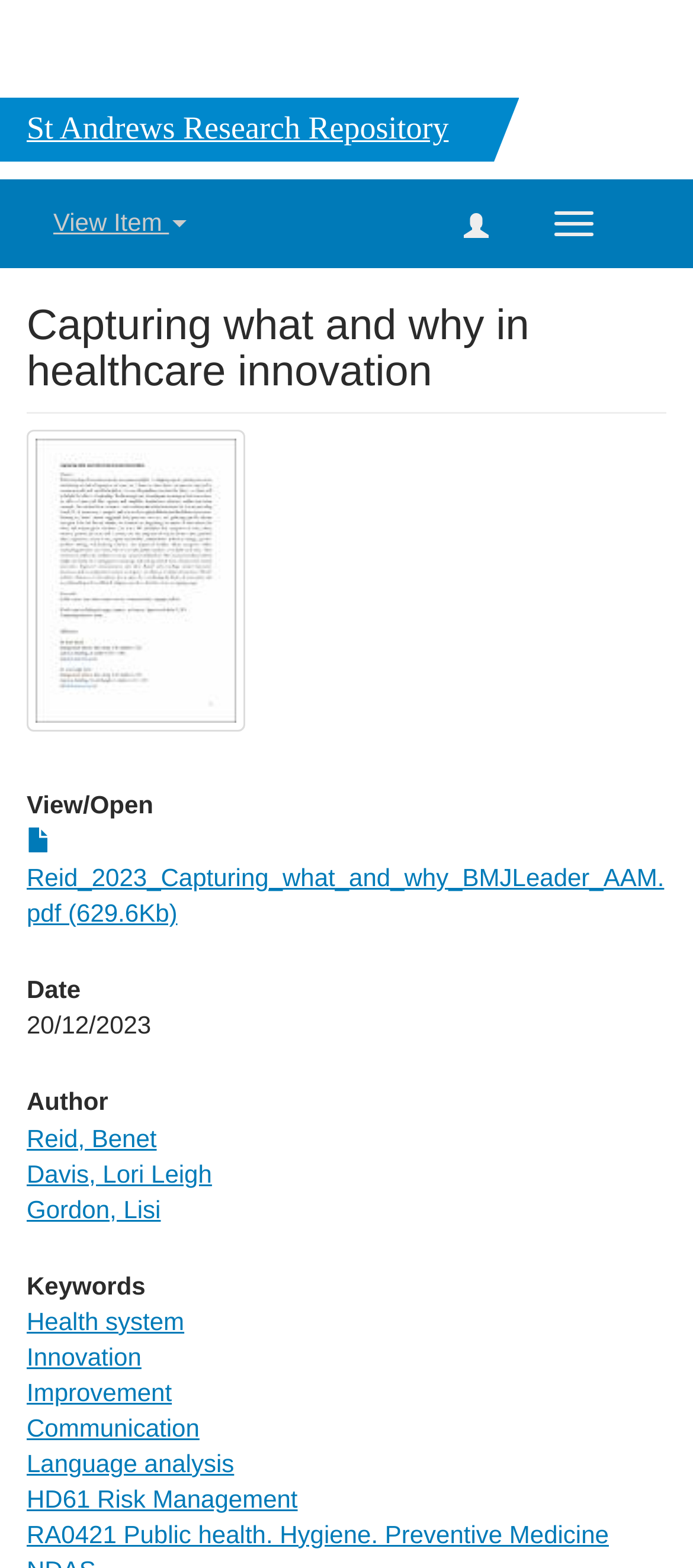Could you please study the image and provide a detailed answer to the question:
Who are the authors of the paper?

I found the answer by looking at the link elements with the text 'Reid, Benet', 'Davis, Lori Leigh', and 'Gordon, Lisi' which are listed under the 'Author' heading.